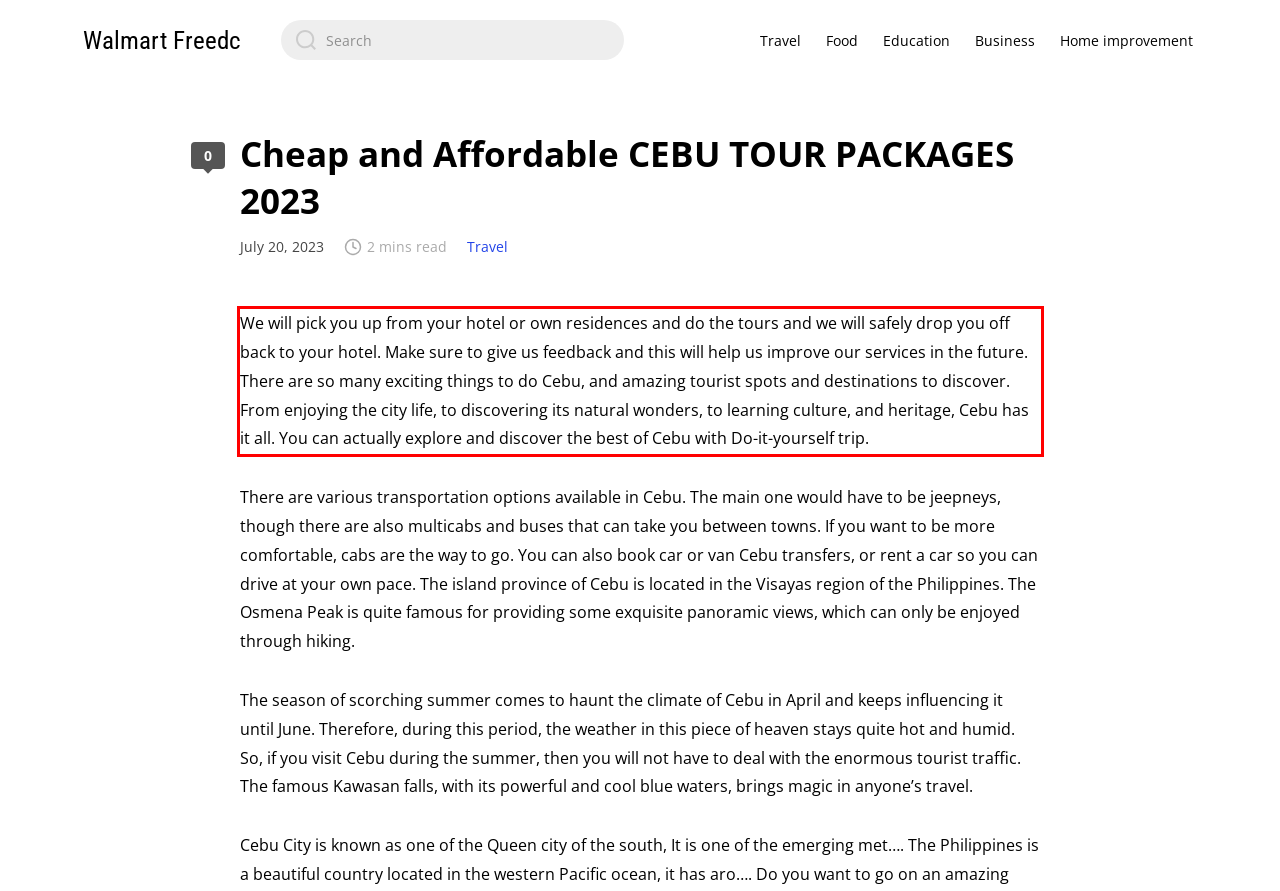Using the provided webpage screenshot, recognize the text content in the area marked by the red bounding box.

We will pick you up from your hotel or own residences and do the tours and we will safely drop you off back to your hotel. Make sure to give us feedback and this will help us improve our services in the future. There are so many exciting things to do Cebu, and amazing tourist spots and destinations to discover. From enjoying the city life, to discovering its natural wonders, to learning culture, and heritage, Cebu has it all. You can actually explore and discover the best of Cebu with Do-it-yourself trip.